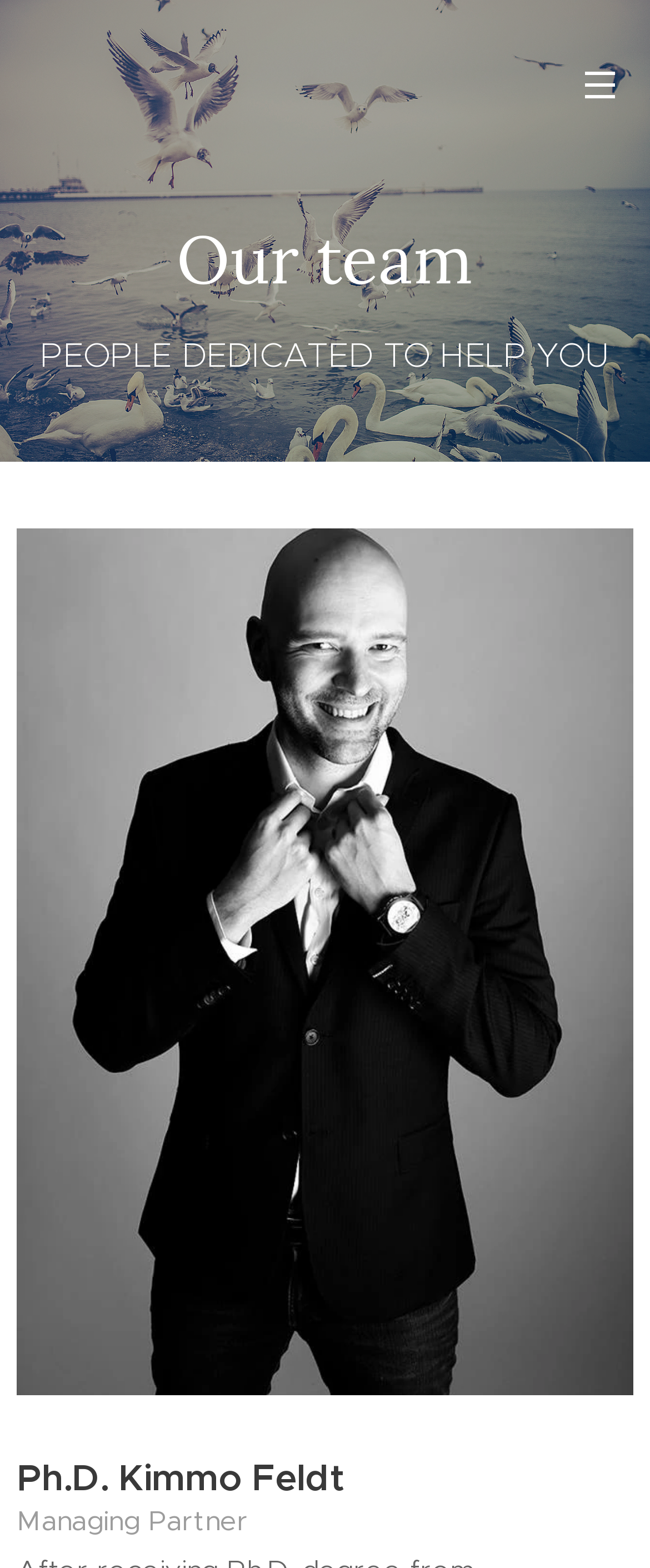Produce an extensive caption that describes everything on the webpage.

The webpage is about introducing the people behind an organization. At the top, there is a menu link on the right side. Below the menu, there is a heading that reads "Our team" followed by a subheading "PEOPLE DEDICATED TO HELP YOU". 

On the left side, there is a table layout that takes up a small portion of the screen. 

The main content of the page is a profile section, which starts from the middle of the page and takes up most of the screen. The profile section begins with a link, and then it introduces a person, Ph.D. Kimmo Feldt, who is the Managing Partner.